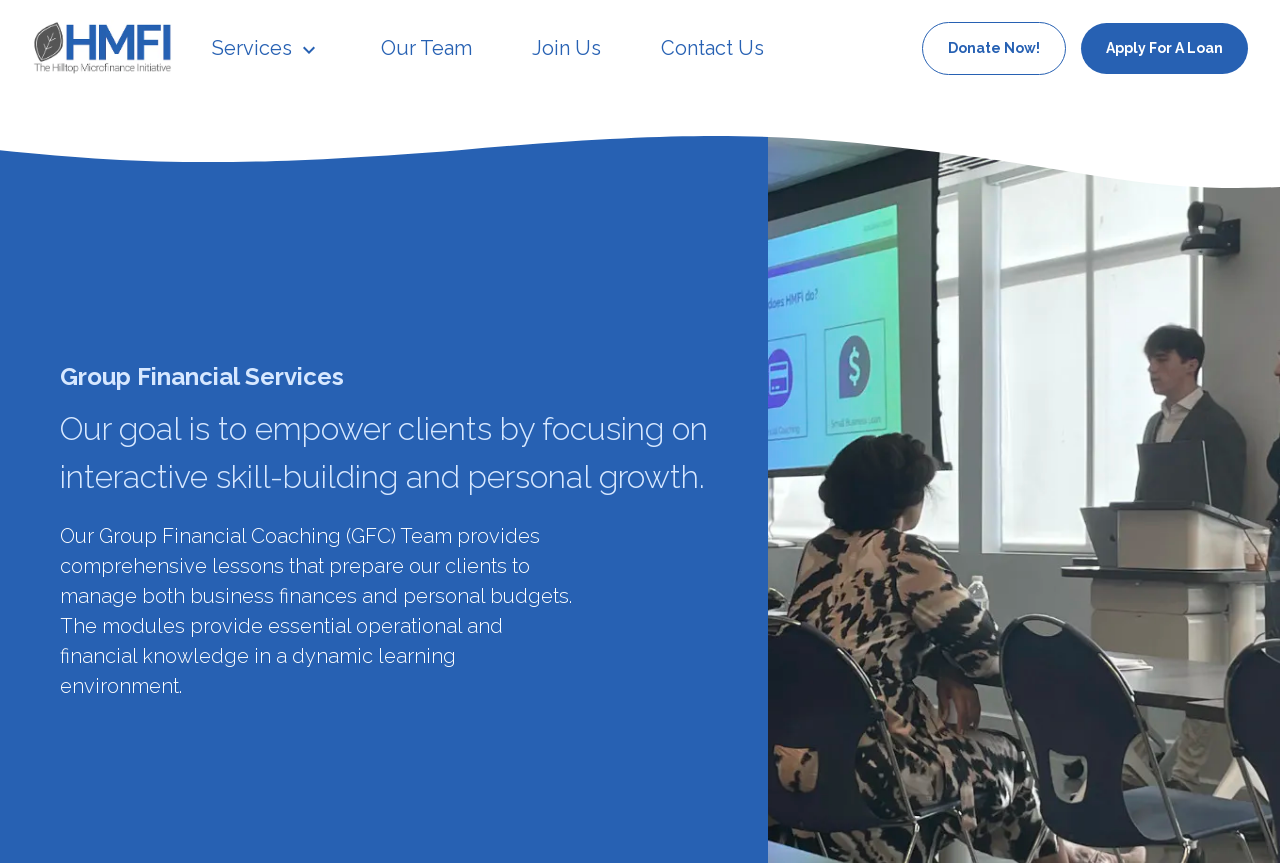Locate the bounding box of the UI element described by: "Apply For A Loan" in the given webpage screenshot.

[0.845, 0.026, 0.975, 0.085]